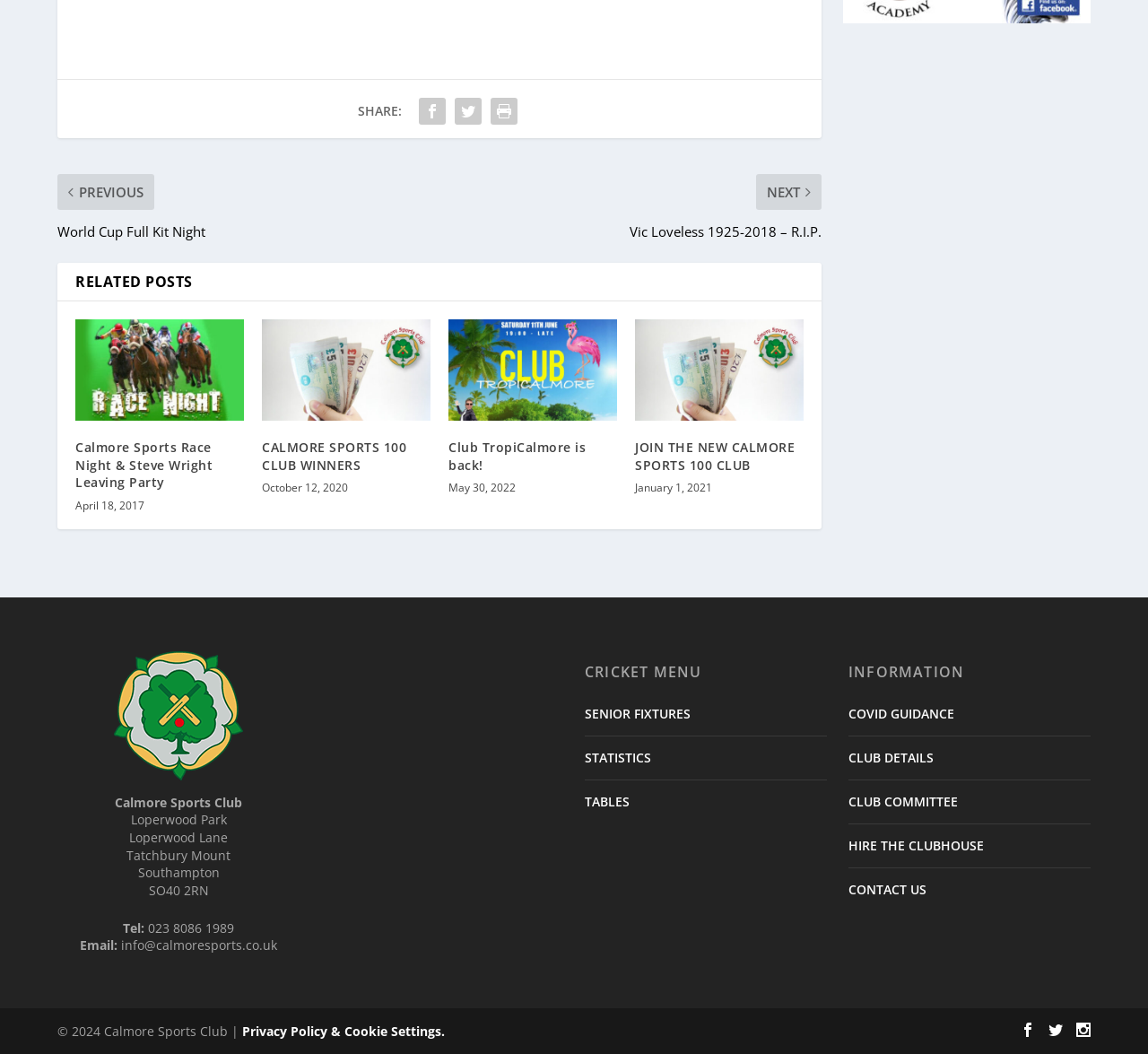What type of posts are listed on the webpage?
Give a one-word or short phrase answer based on the image.

Related posts